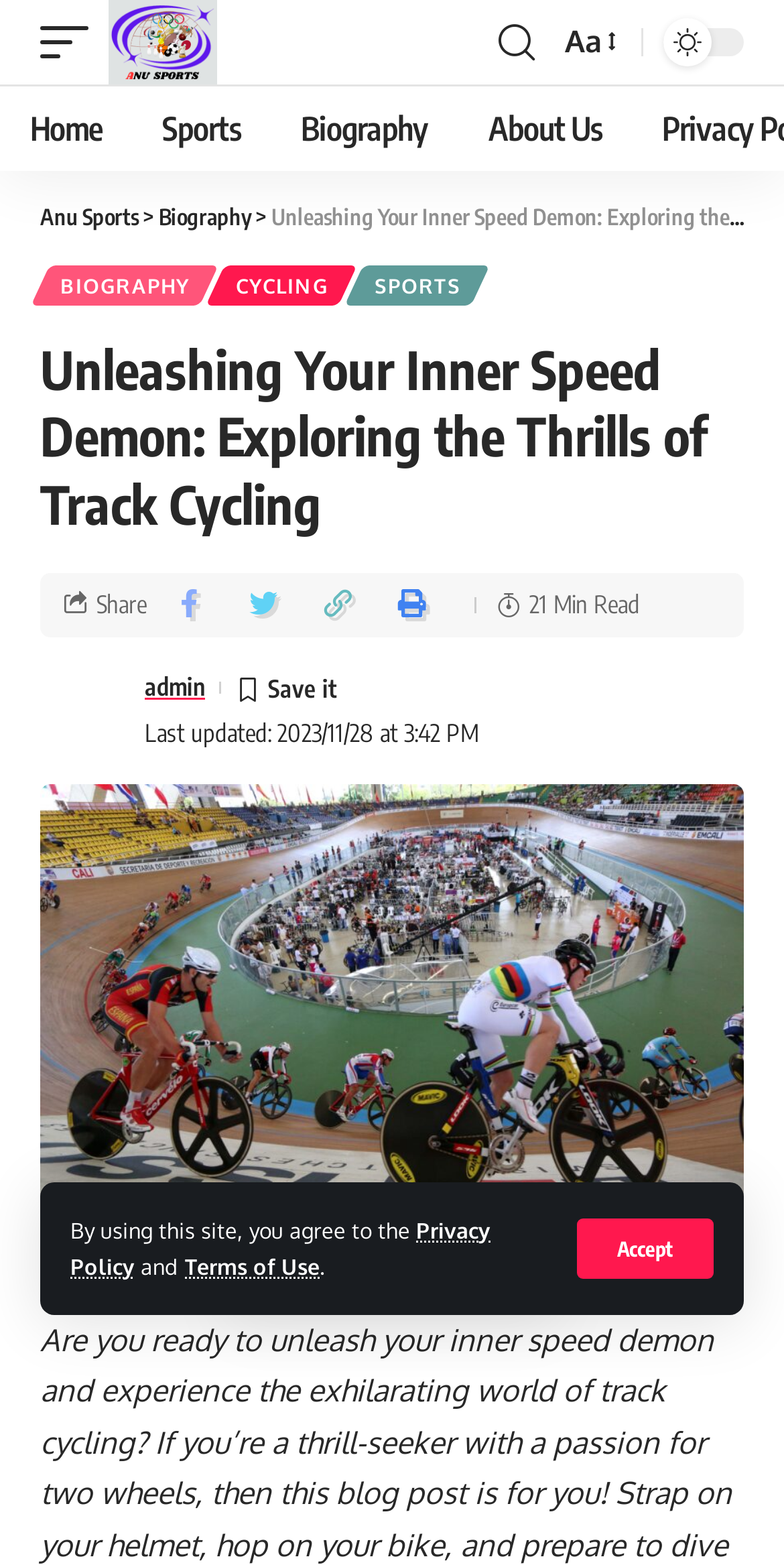How many social media sharing links are available?
Use the information from the screenshot to give a comprehensive response to the question.

The webpage provides 4 social media sharing links, represented by icons, near the top of the article.